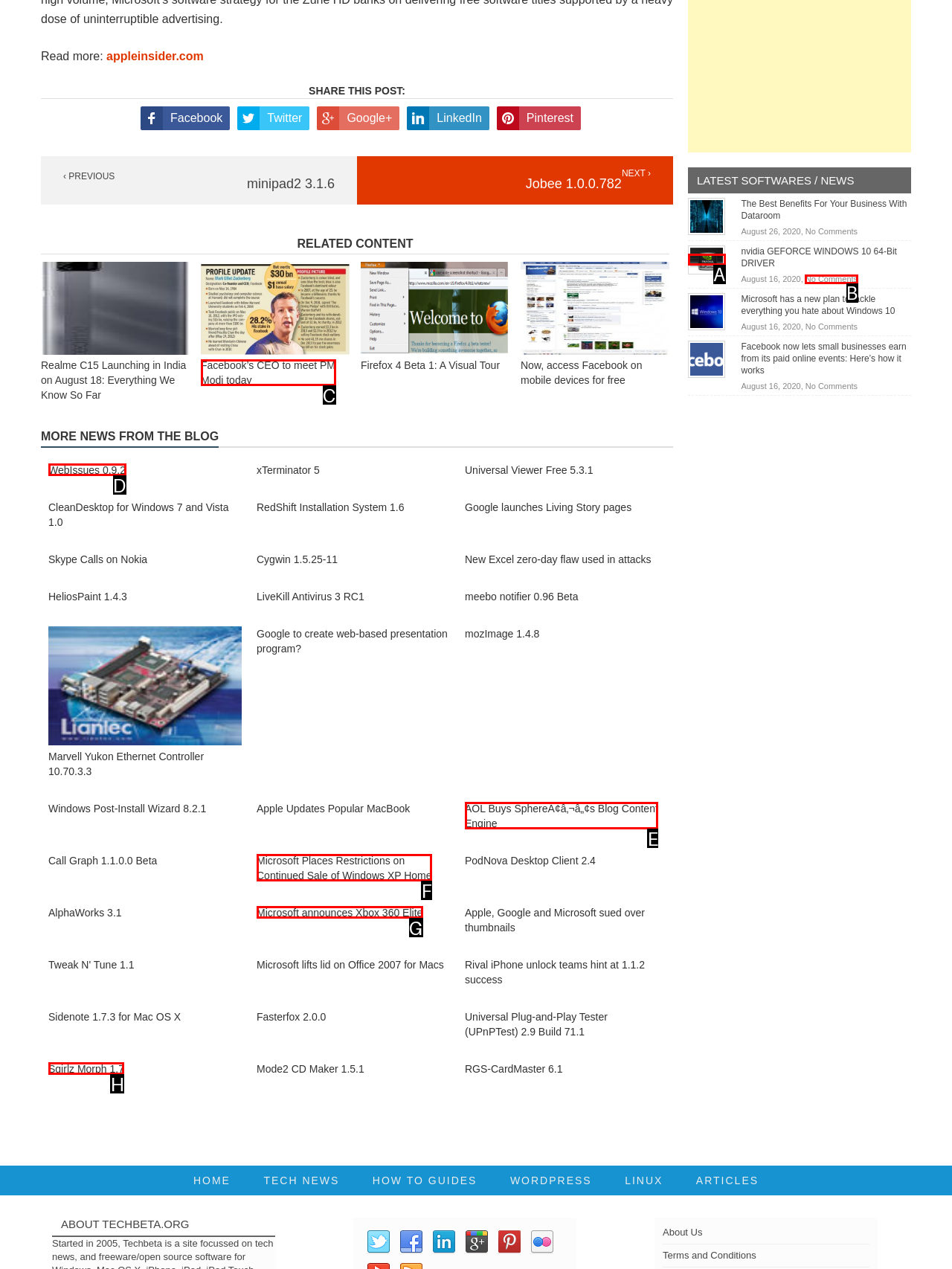Determine the option that aligns with this description: Sqirlz Morph 1.7
Reply with the option's letter directly.

H